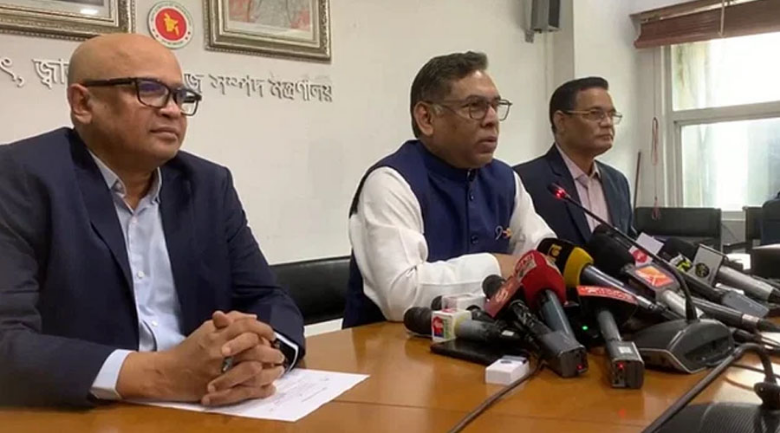Where was a recent oil discovery made?
Using the picture, provide a one-word or short phrase answer.

Sylhet gas field